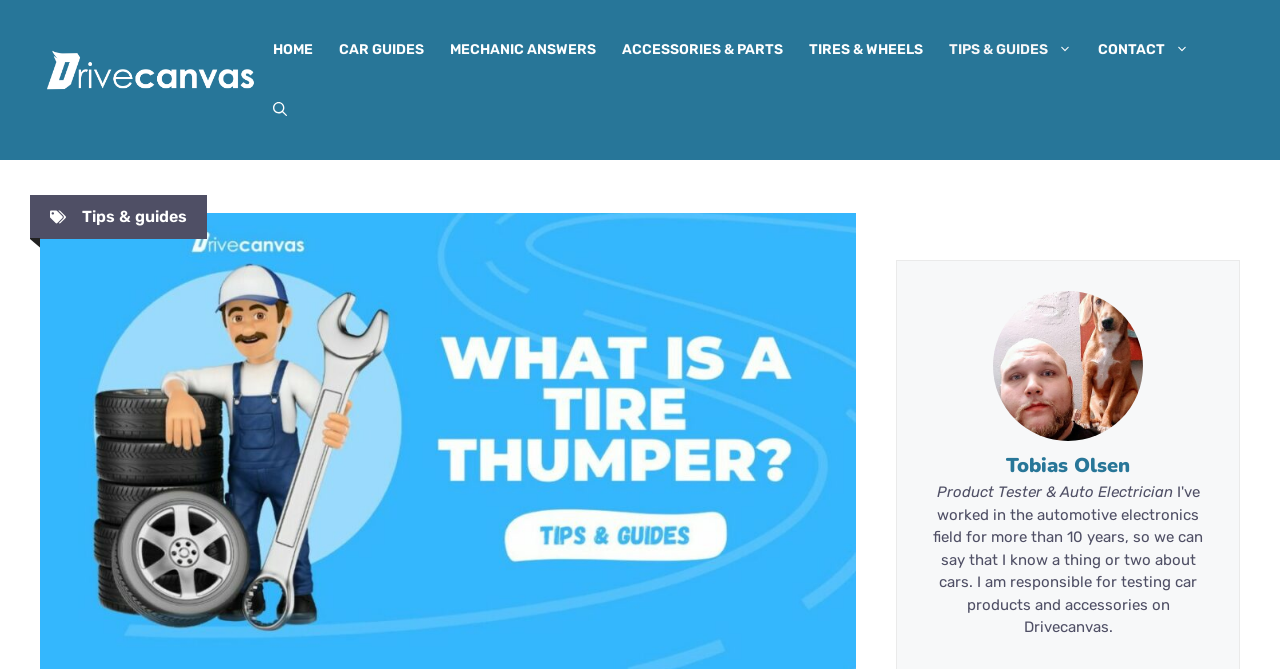Please specify the bounding box coordinates of the clickable region necessary for completing the following instruction: "go to home page". The coordinates must consist of four float numbers between 0 and 1, i.e., [left, top, right, bottom].

[0.203, 0.03, 0.254, 0.12]